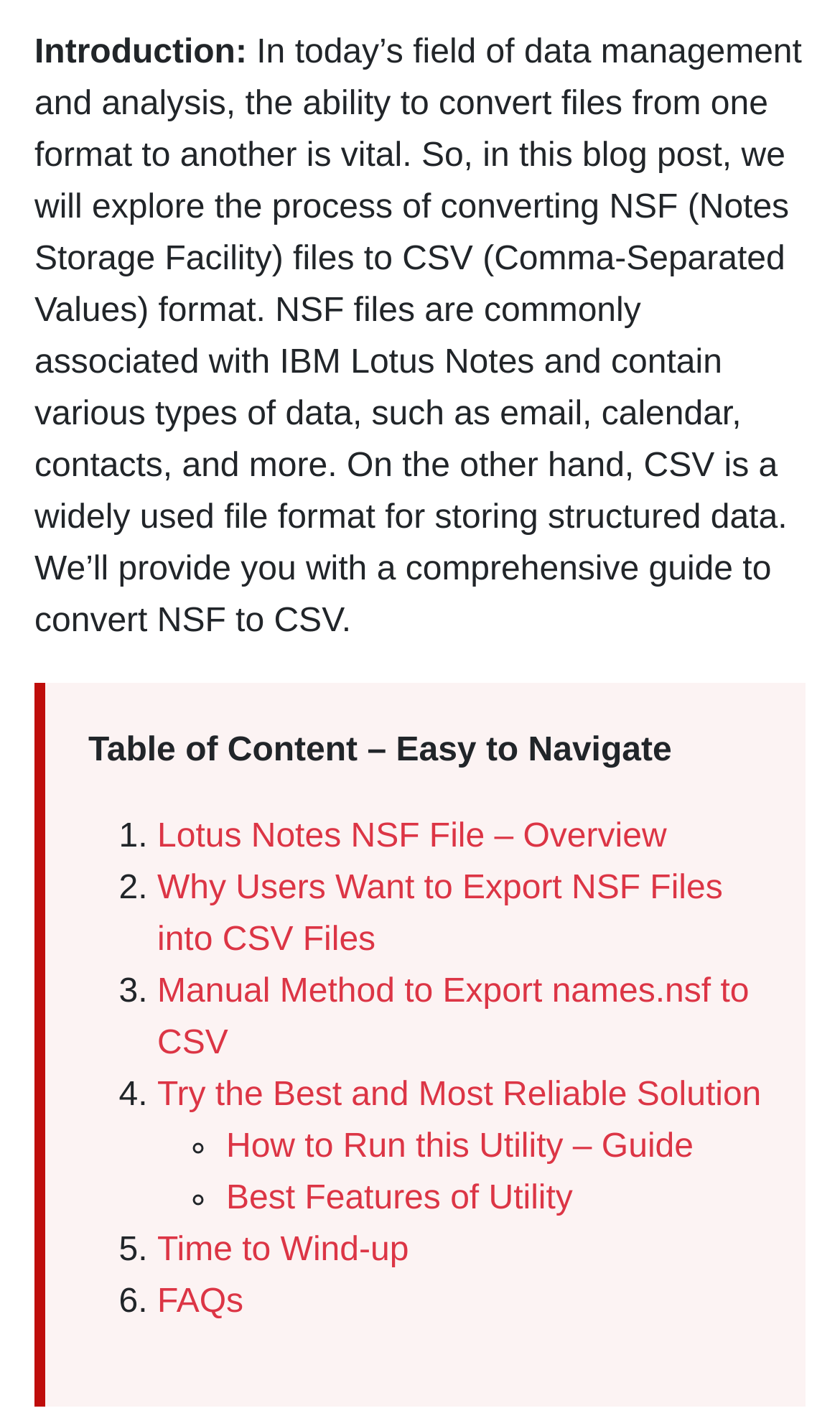Pinpoint the bounding box coordinates of the area that should be clicked to complete the following instruction: "Explore 'How to Run this Utility – Guide'". The coordinates must be given as four float numbers between 0 and 1, i.e., [left, top, right, bottom].

[0.269, 0.791, 0.826, 0.817]